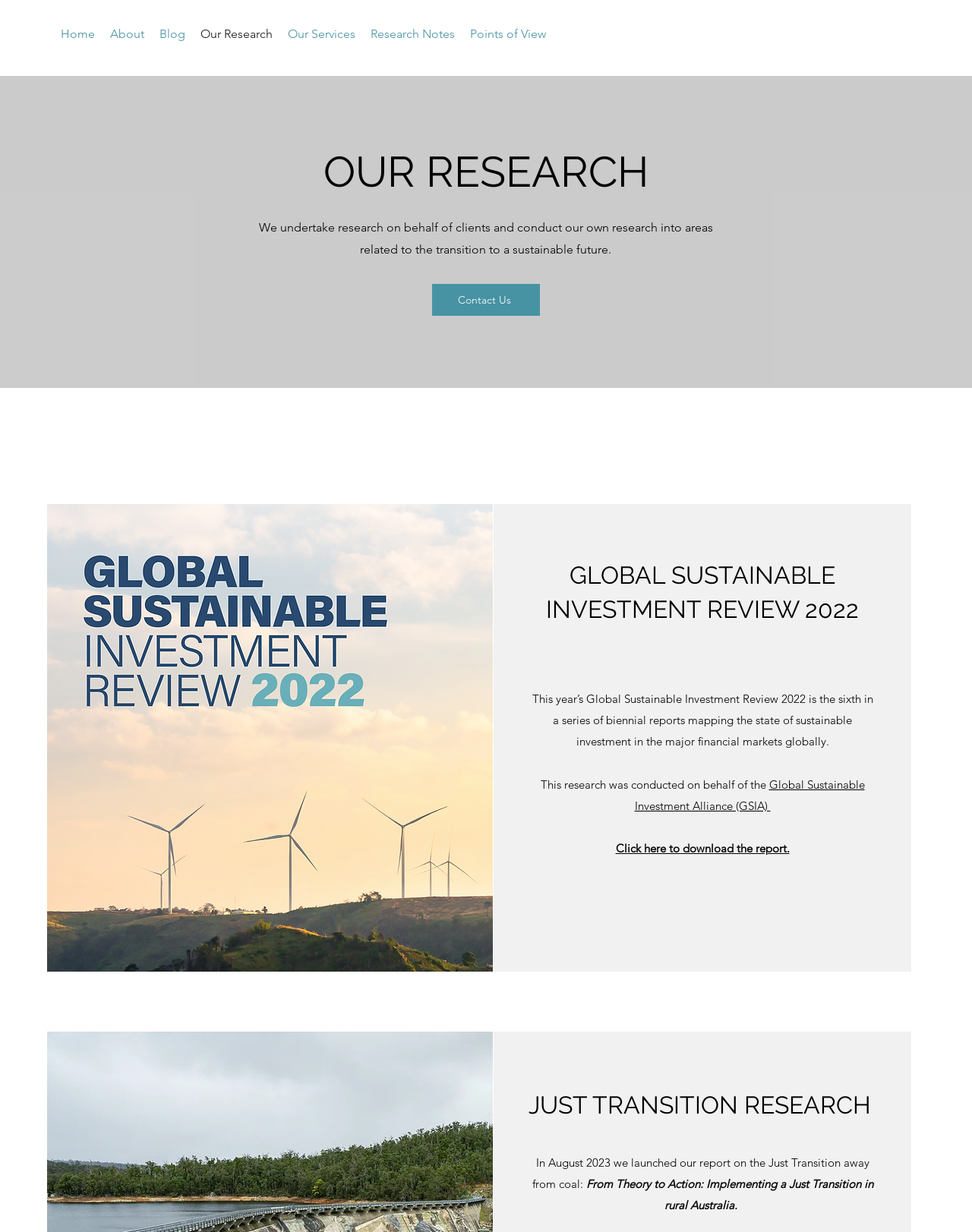Predict the bounding box coordinates of the area that should be clicked to accomplish the following instruction: "learn more about just transition research". The bounding box coordinates should consist of four float numbers between 0 and 1, i.e., [left, top, right, bottom].

[0.543, 0.883, 0.902, 0.911]